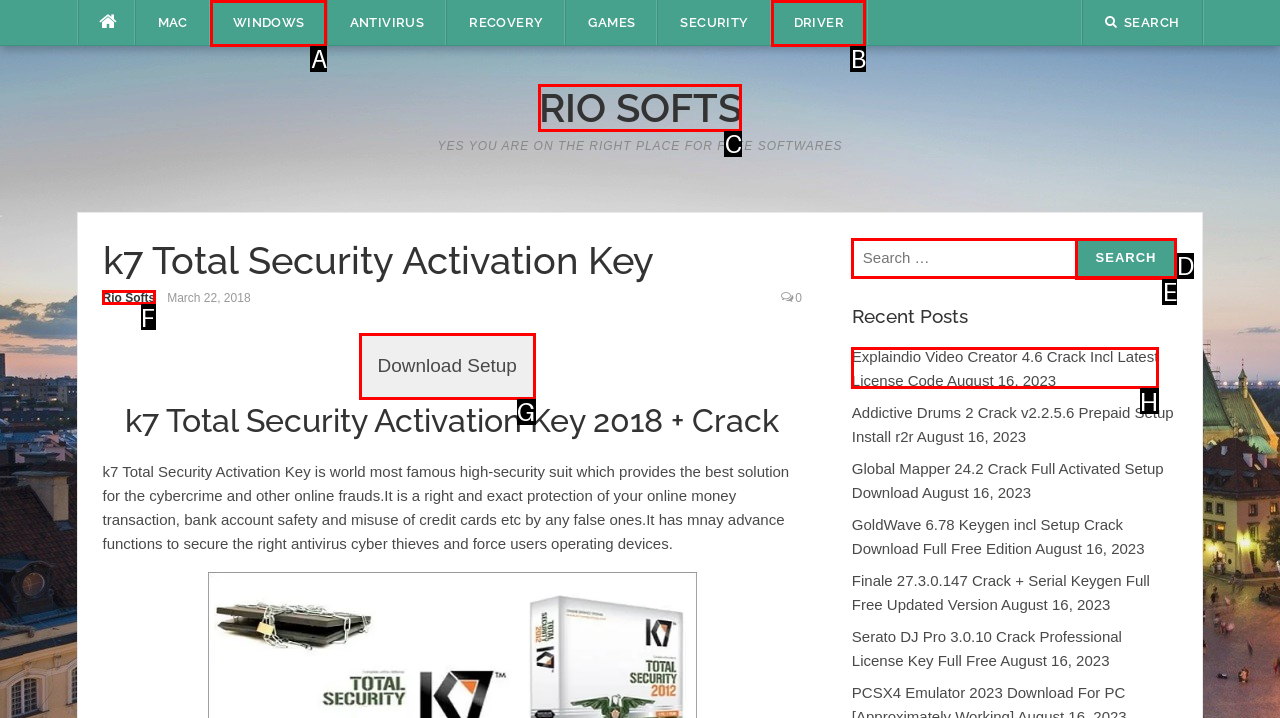Out of the given choices, which letter corresponds to the UI element required to Download Setup? Answer with the letter.

G